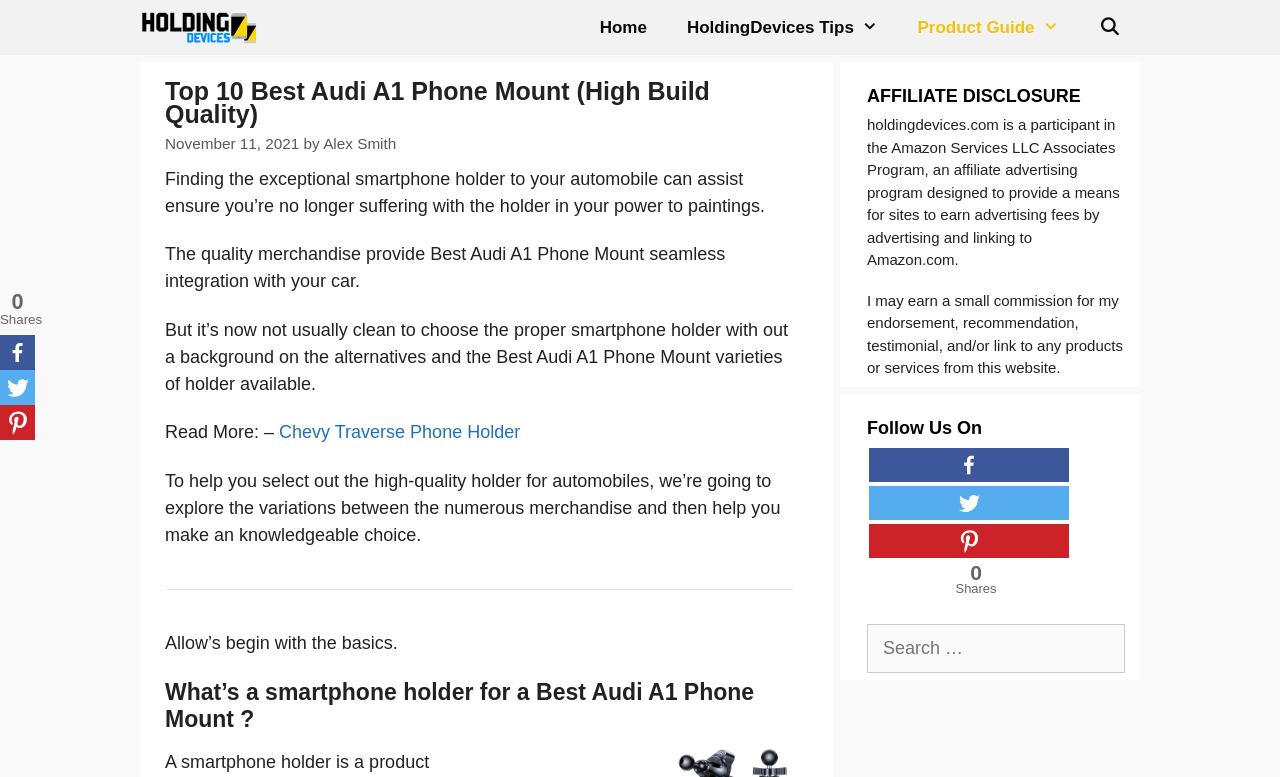Identify the bounding box coordinates of the section that should be clicked to achieve the task described: "Click on the 'HoldingDevices Tips' button".

[0.521, 0.0, 0.701, 0.071]